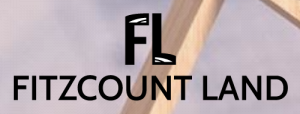Give a thorough explanation of the elements present in the image.

The image features the square logo of Fitzcount Land, prominently displaying the initials "FL" in a stylish and modern font. Below the initials, the name "FITZCOUNT LAND" is clearly articulated, emphasizing the brand identity. The logo is set against a subtle, blurred background that adds depth and visual interest, suggesting a professional and contemporary aesthetic in line with the company's focus on development consultancy services. This visual representation captures the essence of the Fitzcount Land brand, making it instantly recognizable and conveying a sense of trust and expertise in the field of professional services related to land and development.